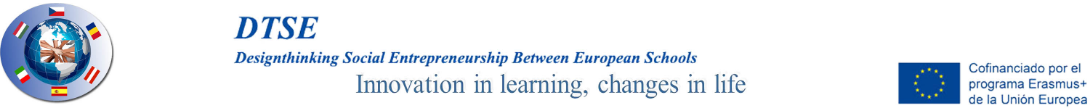What is the phrase below the DTSE logo?
Please give a well-detailed answer to the question.

Upon examining the logo, I notice that the phrase 'Innovation in learning, changes in life' is written below it, which encapsulates the mission of the DTSE initiative, emphasizing its focus on educational innovation and impactful social entrepreneurship.